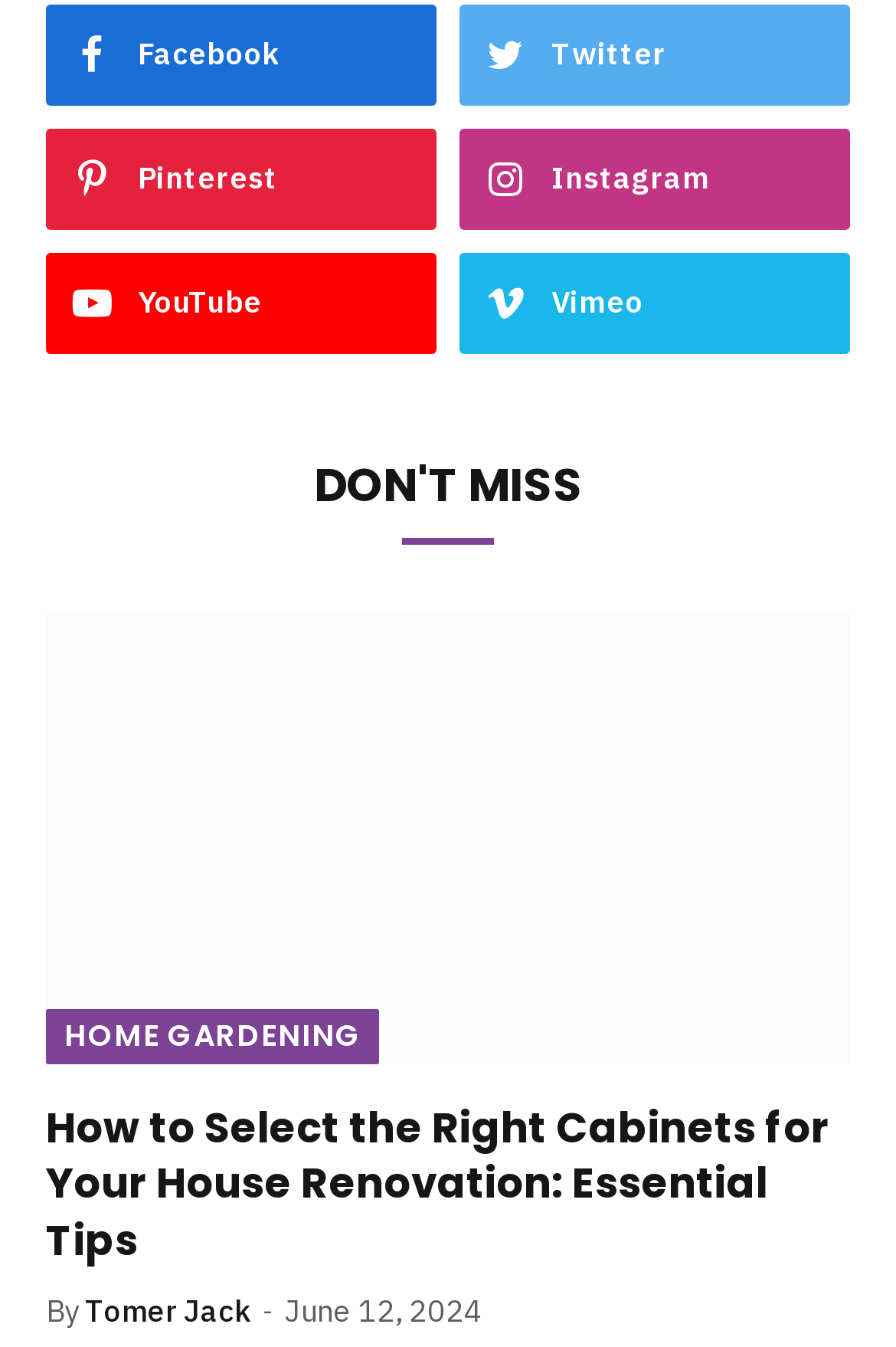Identify the bounding box coordinates of the clickable region required to complete the instruction: "go to Virgin Valley Precious Opals and Jewelry homepage". The coordinates should be given as four float numbers within the range of 0 and 1, i.e., [left, top, right, bottom].

None